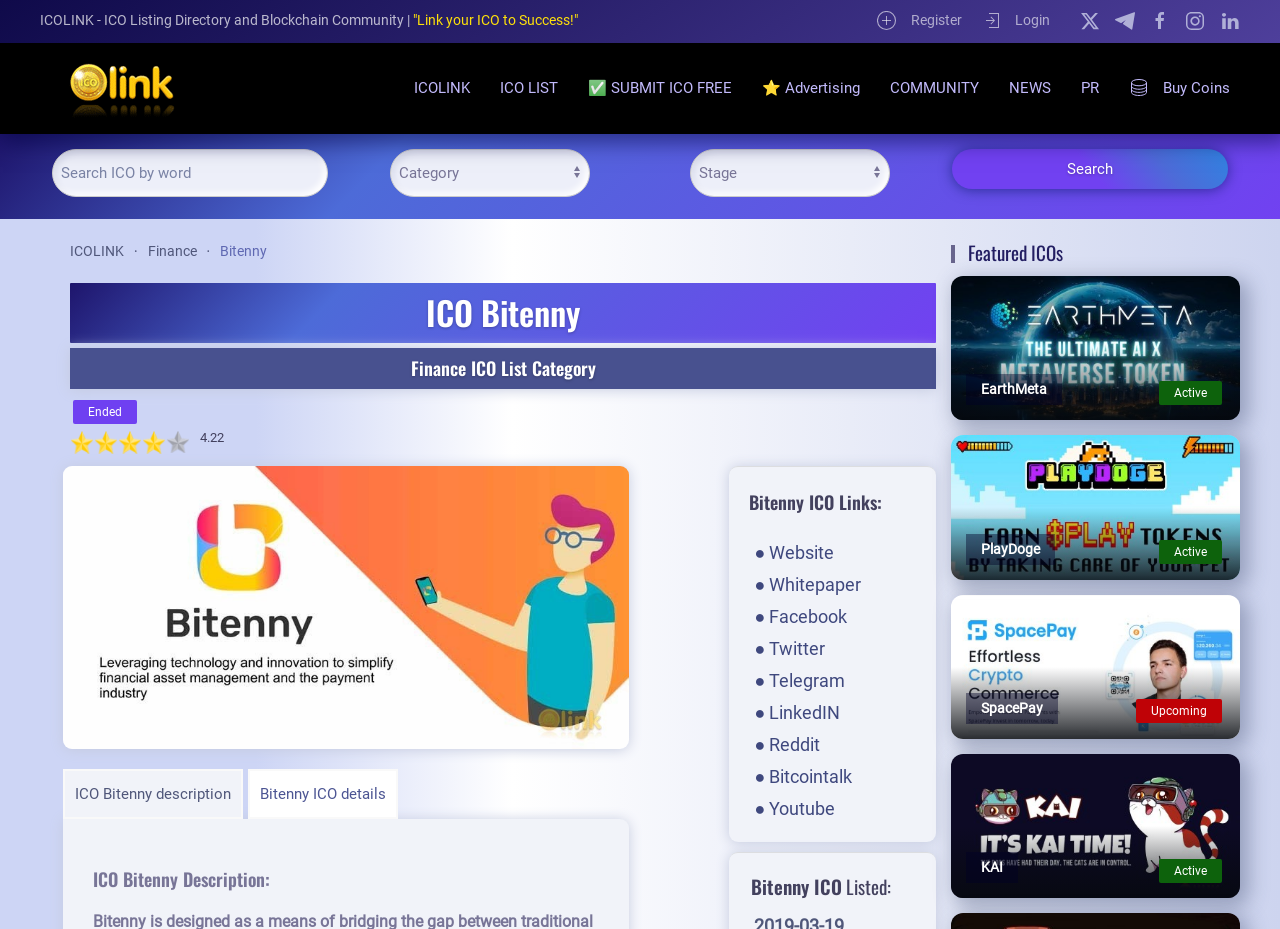Determine the bounding box coordinates of the target area to click to execute the following instruction: "Visit ICO EarthMeta."

[0.743, 0.297, 0.969, 0.452]